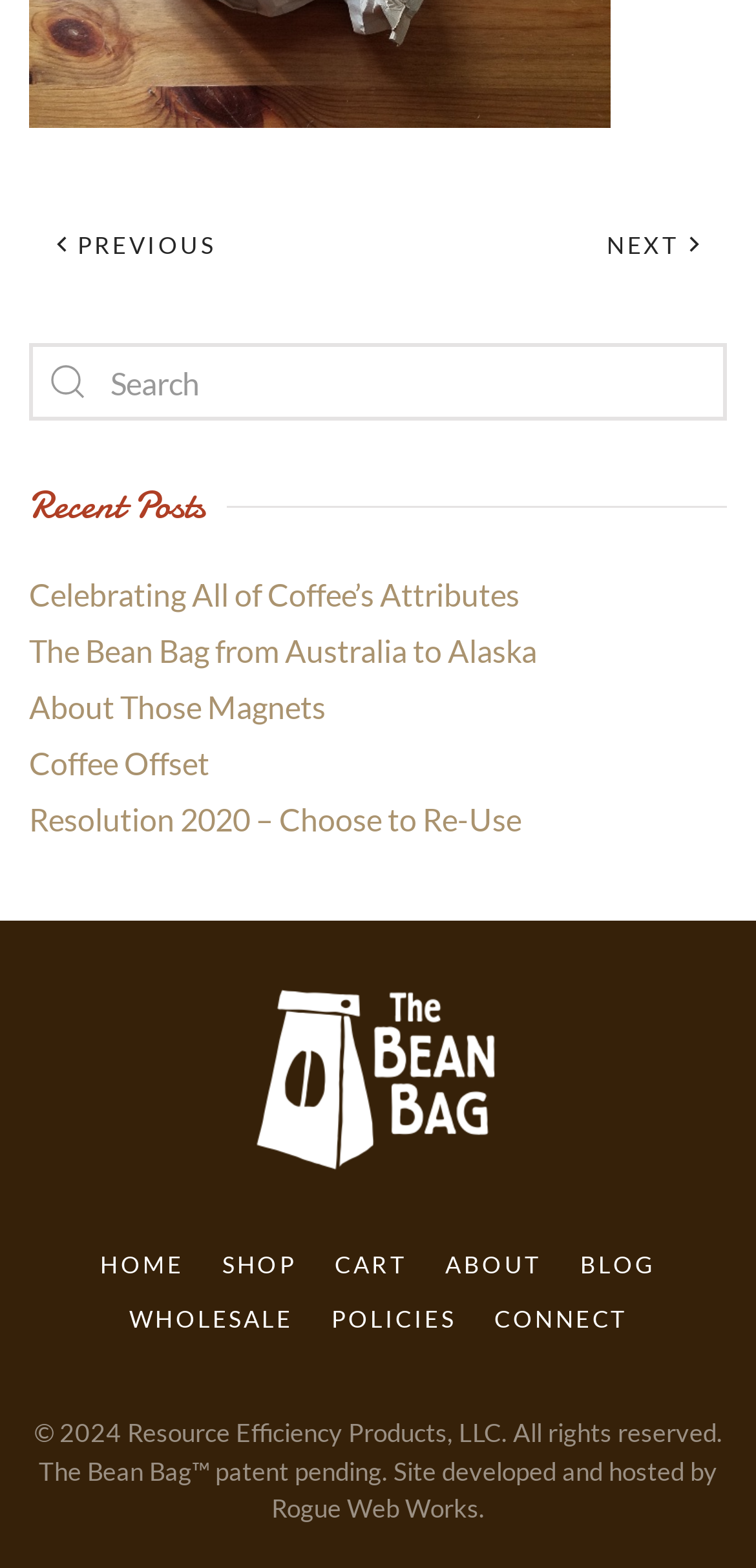Answer the following query with a single word or phrase:
How many images are on the webpage?

5